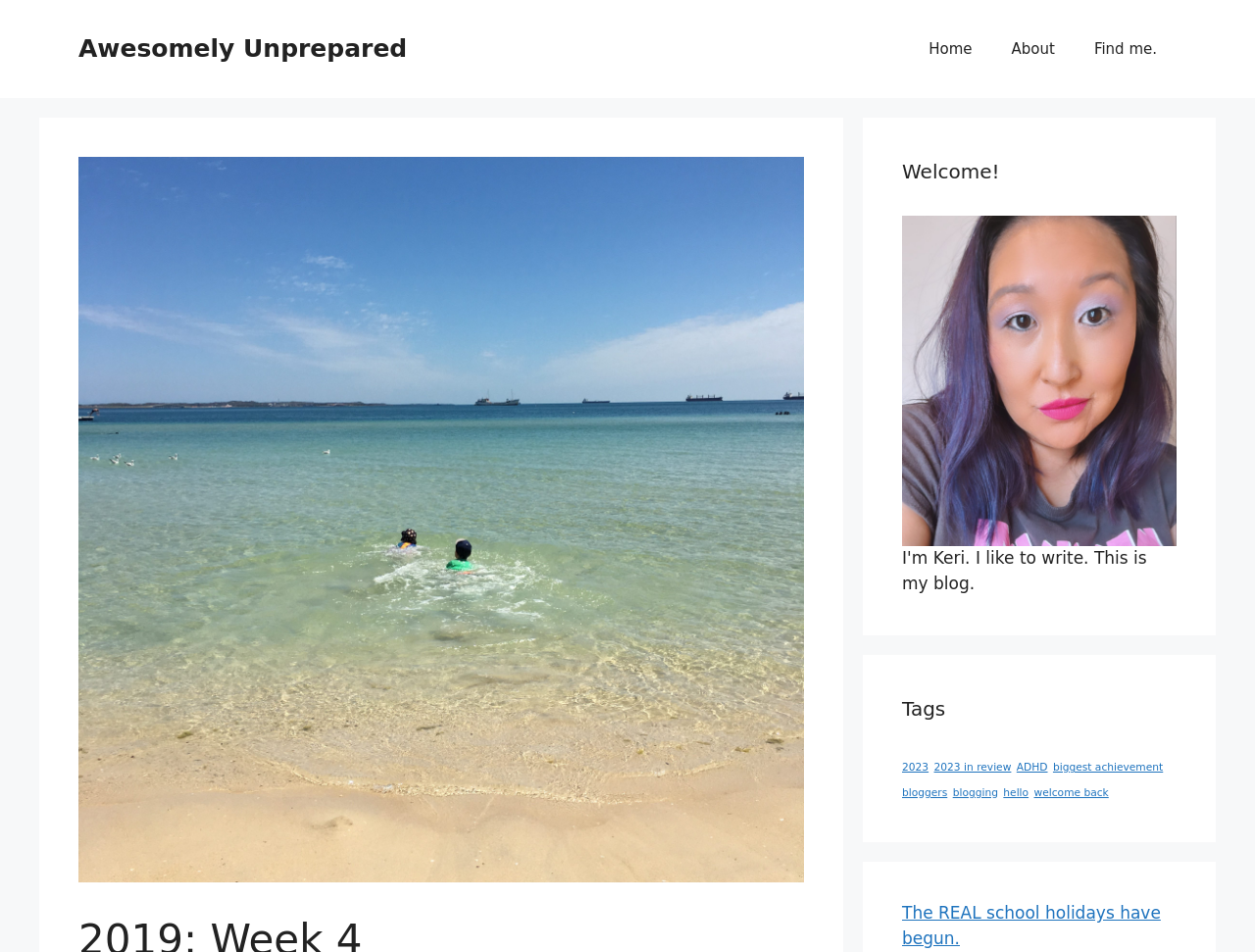Could you please study the image and provide a detailed answer to the question:
What is the title of the last blog post?

I looked at the complementary element containing the heading 'Tags' and found the last link element with the text 'The REAL school holidays have begun.'.